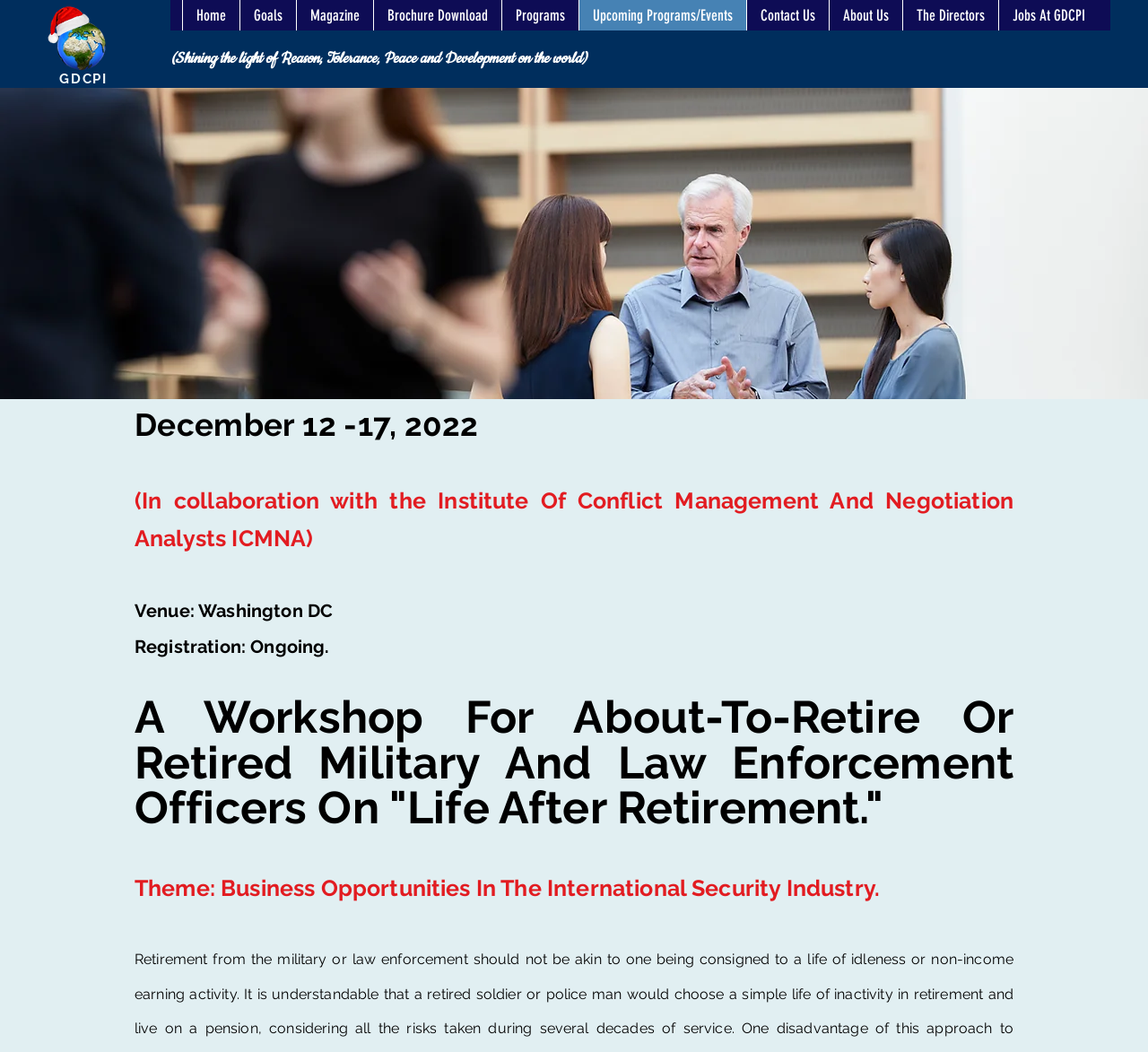Provide a one-word or short-phrase answer to the question:
What is the theme of the workshop?

Business Opportunities In The International Security Industry